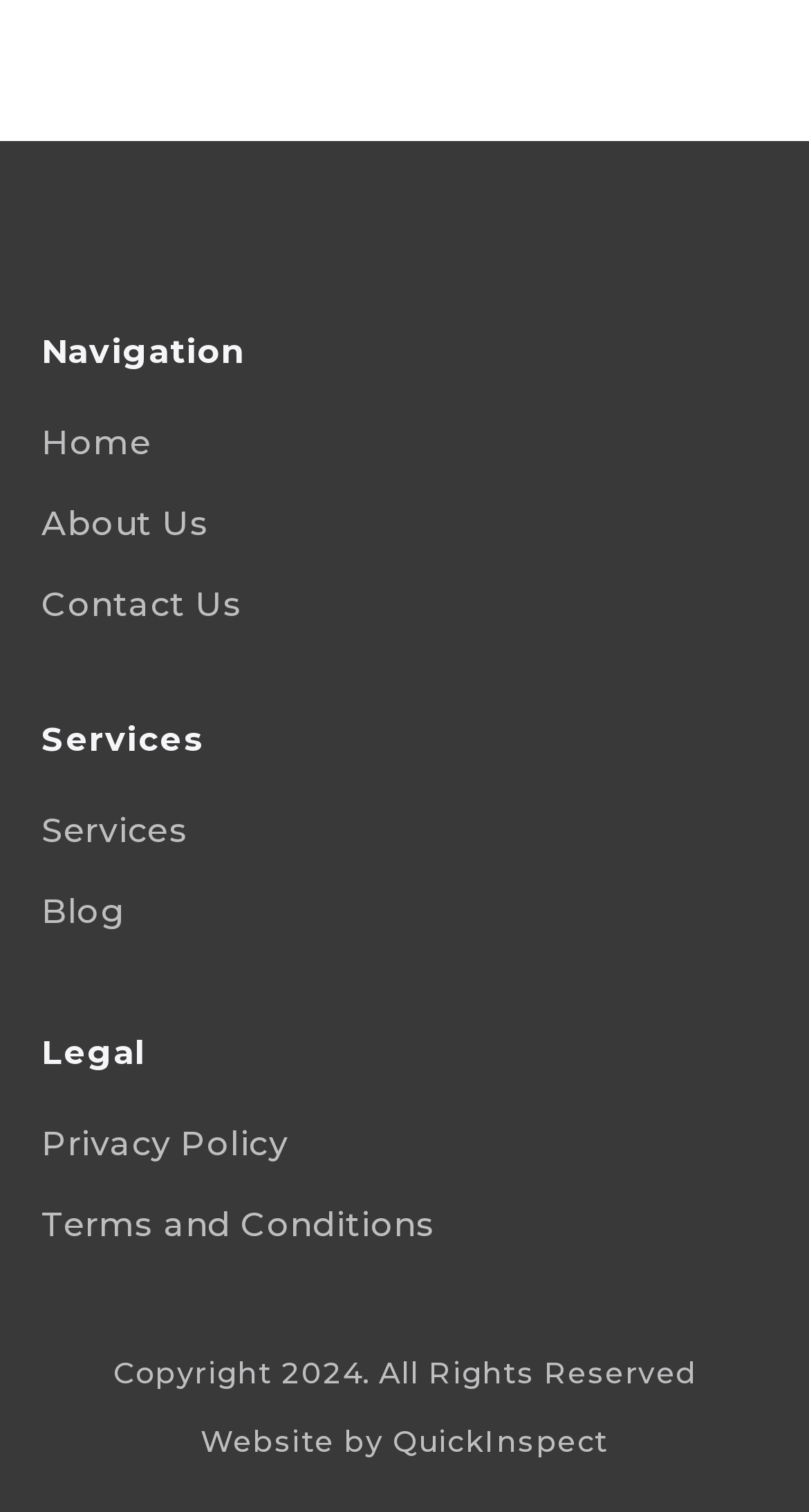Please identify the bounding box coordinates of the element I need to click to follow this instruction: "visit blog".

[0.051, 0.59, 0.154, 0.616]